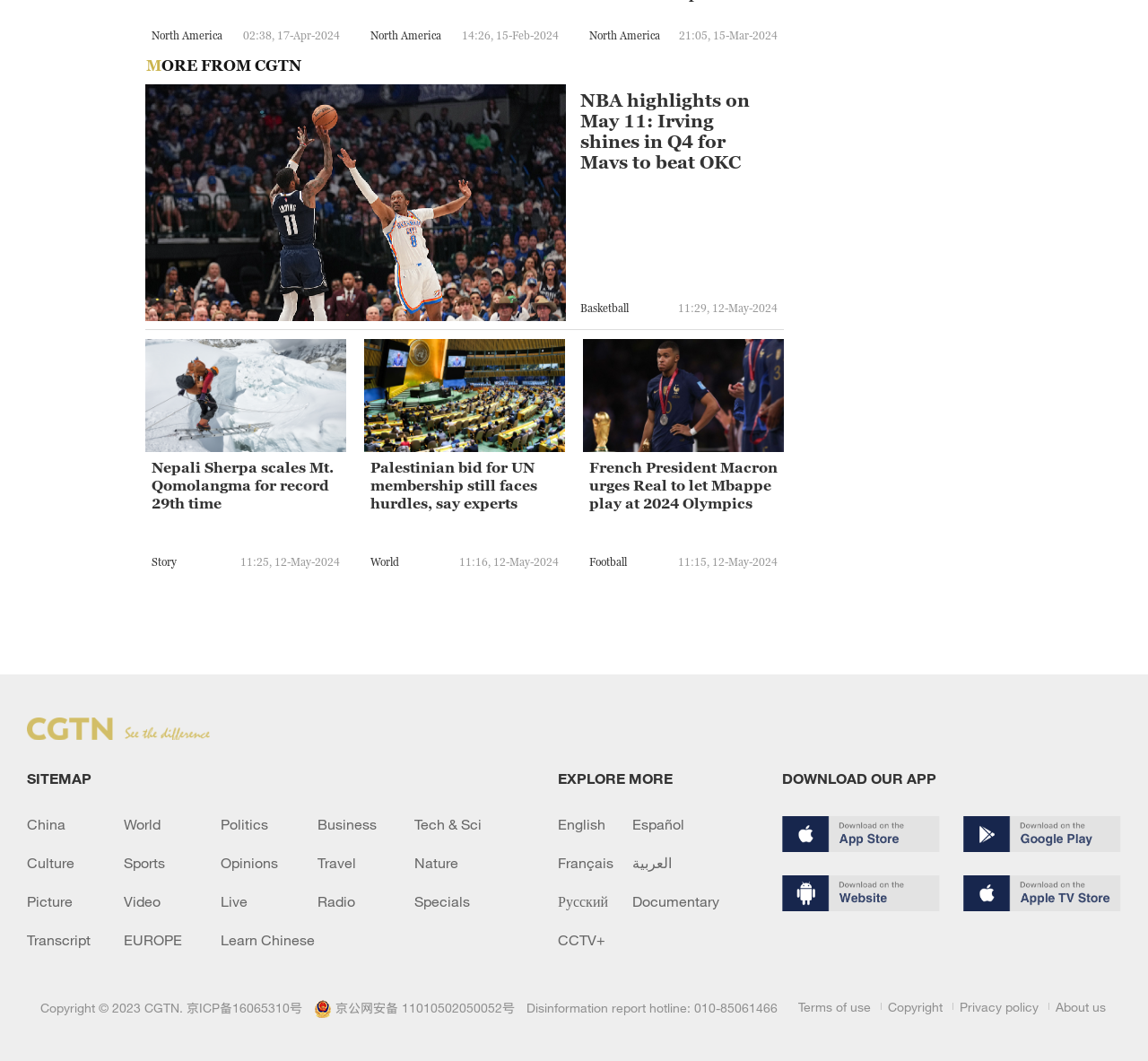Extract the bounding box coordinates for the HTML element that matches this description: "Terms of use". The coordinates should be four float numbers between 0 and 1, i.e., [left, top, right, bottom].

[0.695, 0.94, 0.764, 0.958]